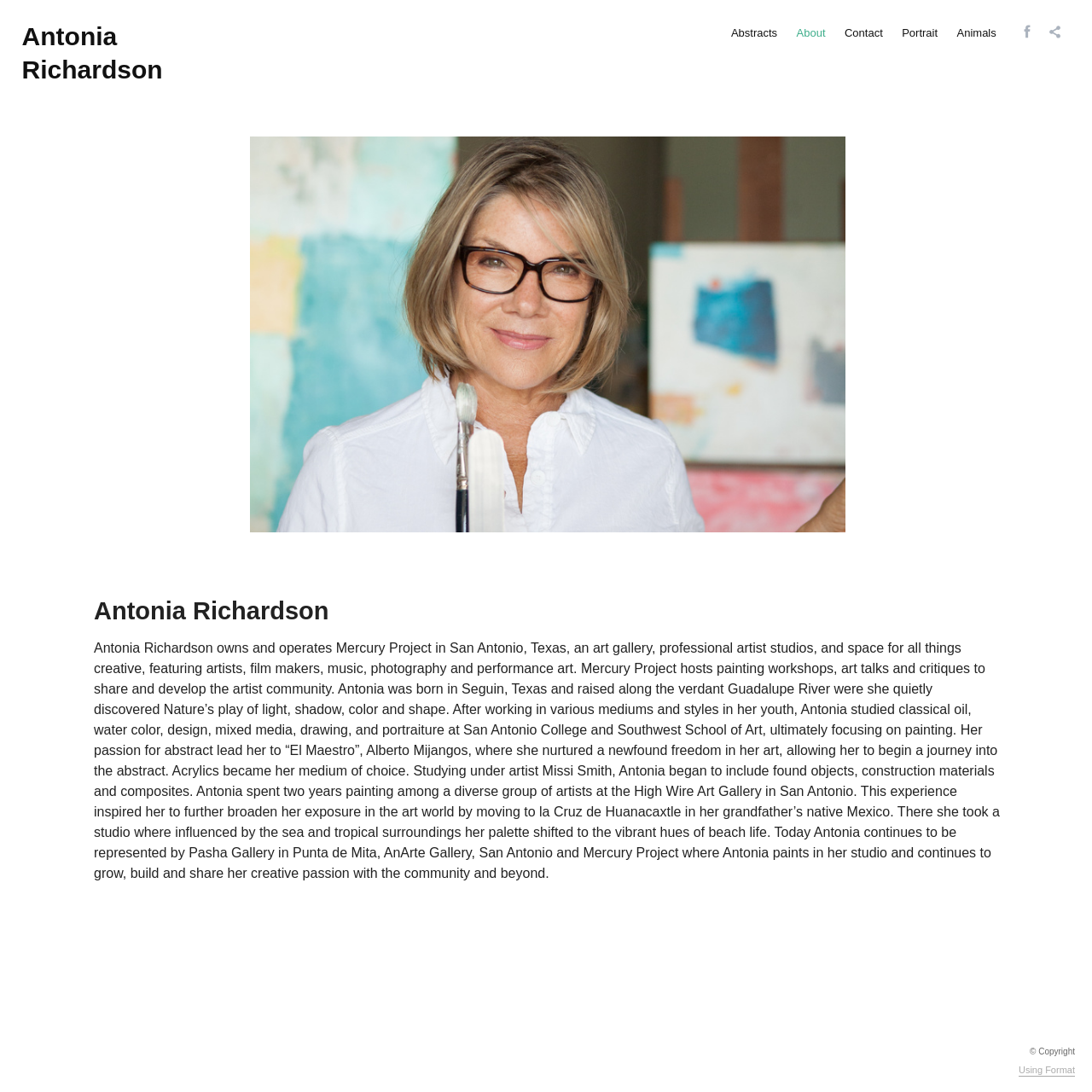What is the name of the art gallery owned by Antonia Richardson?
Look at the screenshot and give a one-word or phrase answer.

Mercury Project